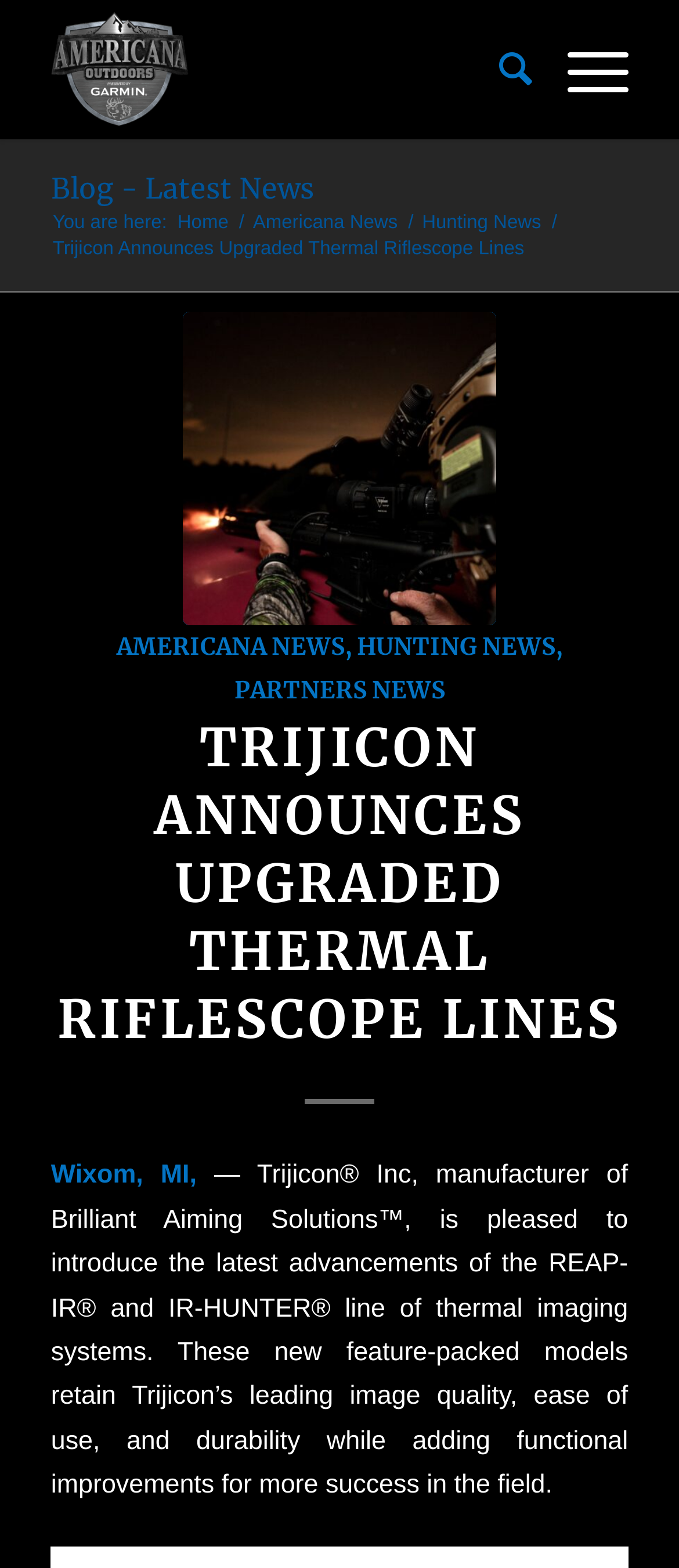Please specify the bounding box coordinates of the clickable region to carry out the following instruction: "Learn about 'Trijicon Thermal Riflescope'". The coordinates should be four float numbers between 0 and 1, in the format [left, top, right, bottom].

[0.269, 0.199, 0.731, 0.399]